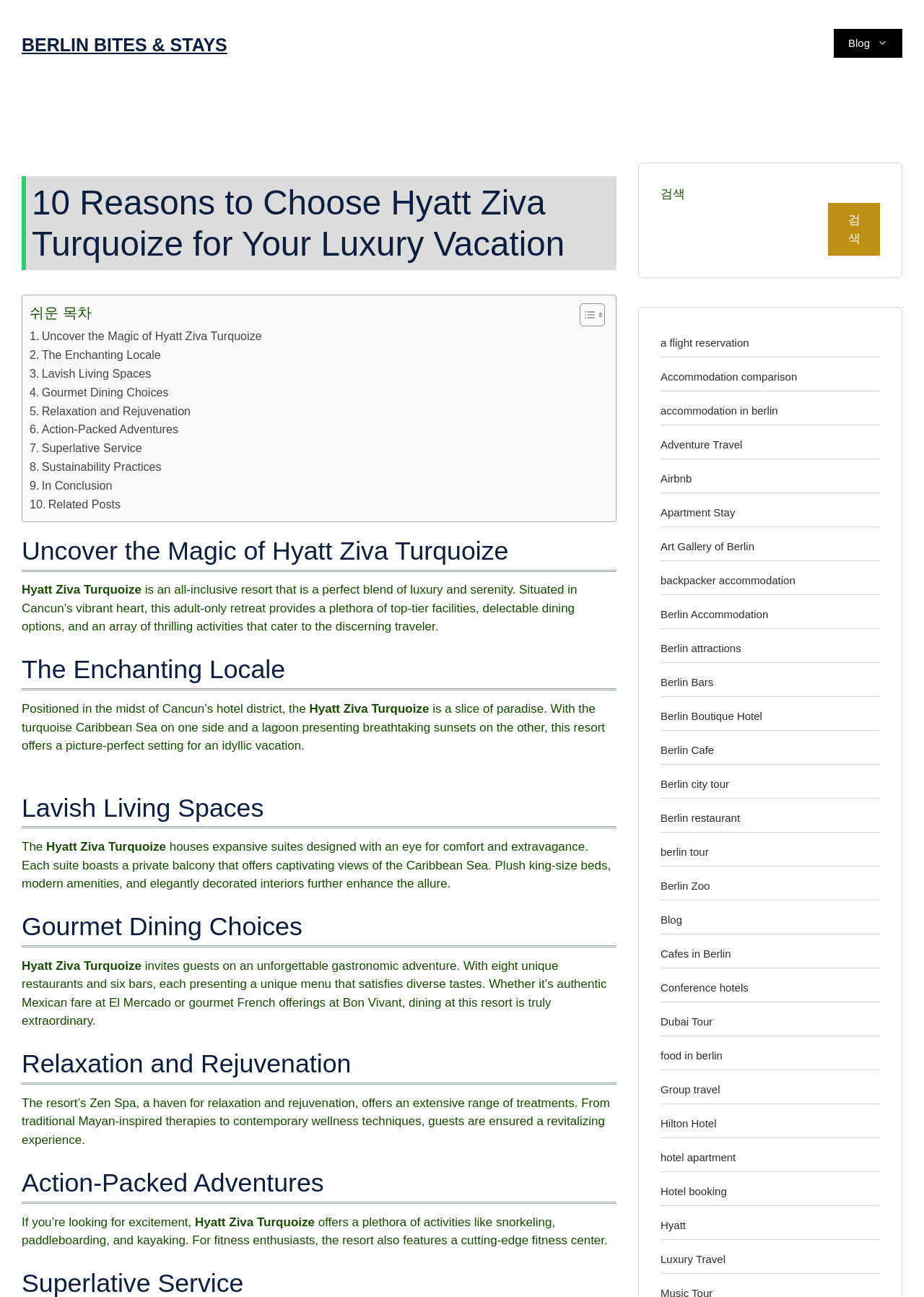Find and indicate the bounding box coordinates of the region you should select to follow the given instruction: "Click on the 'BERLIN BITES & STAYS' link".

[0.023, 0.027, 0.246, 0.043]